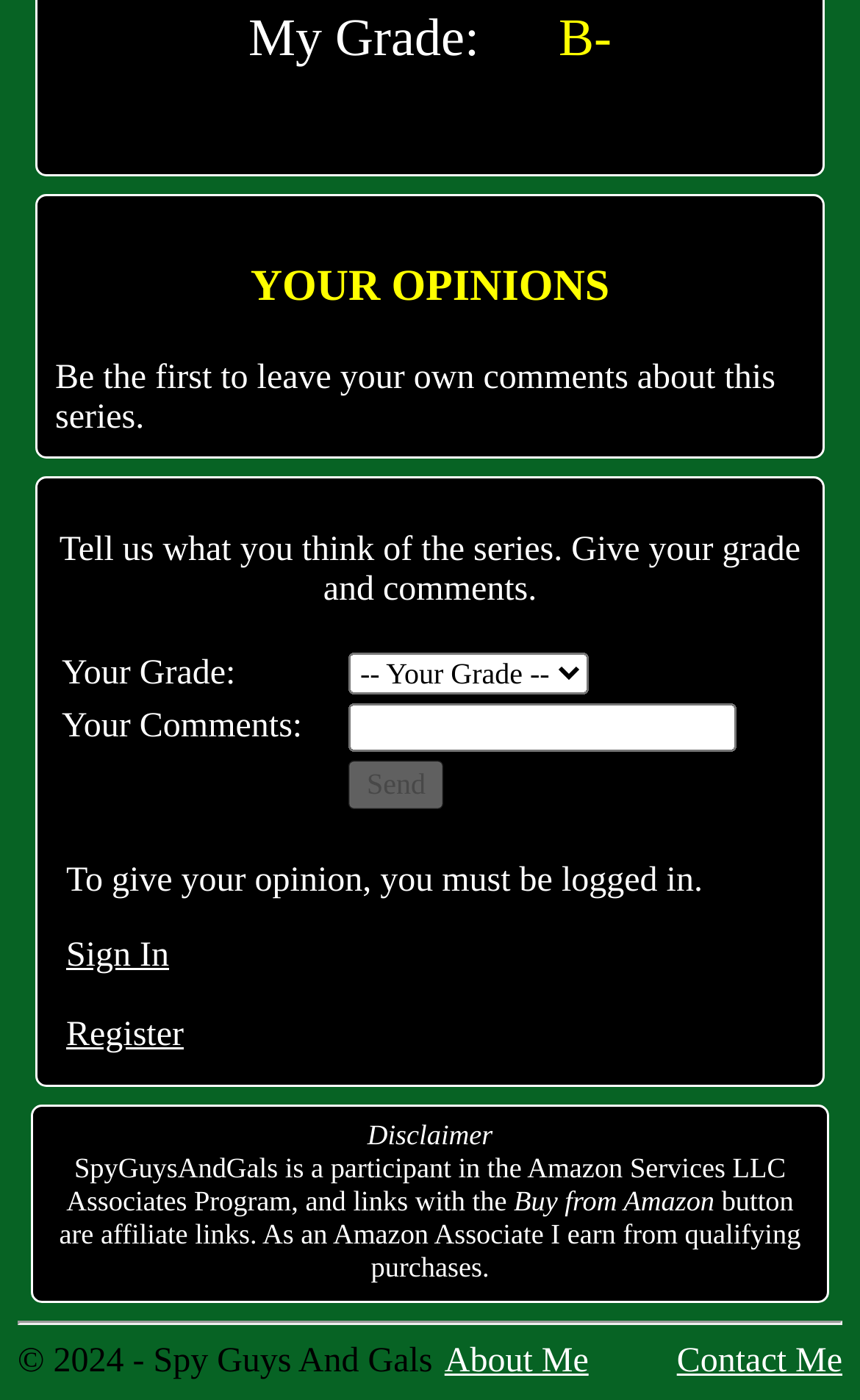What is the name of the website?
Answer briefly with a single word or phrase based on the image.

Spy Guys And Gals